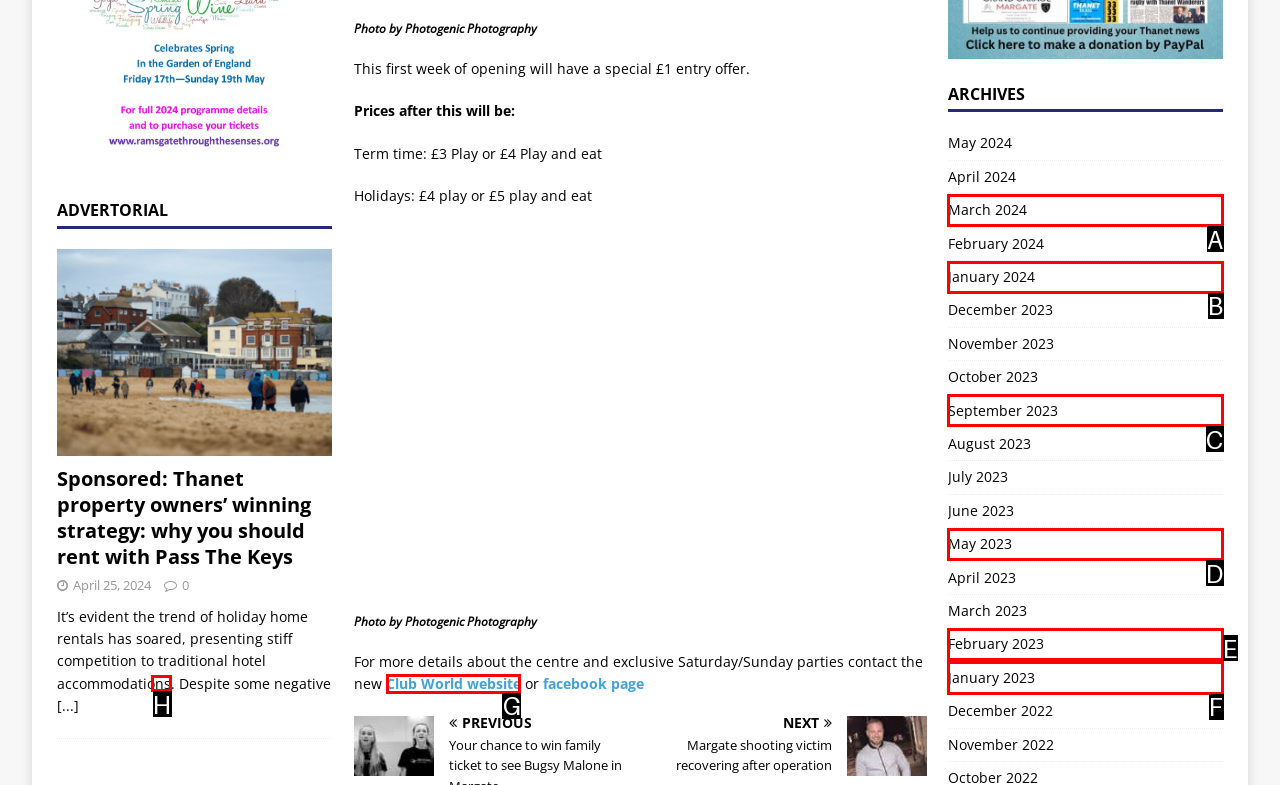Indicate the UI element to click to perform the task: Go to the page of poems by members. Reply with the letter corresponding to the chosen element.

None